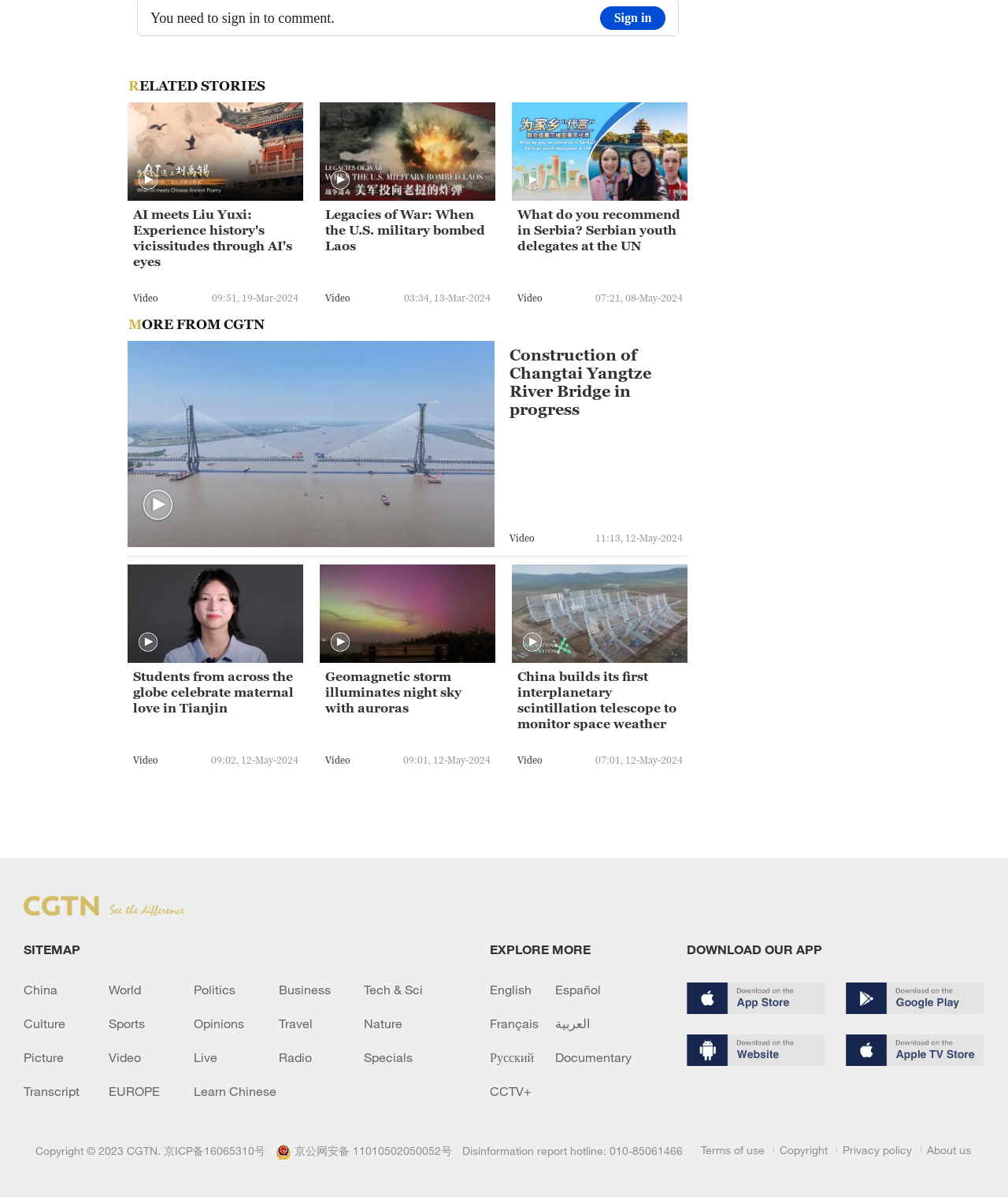What is the copyright information of the webpage? Using the information from the screenshot, answer with a single word or phrase.

Copyright © 2023 CGTN.